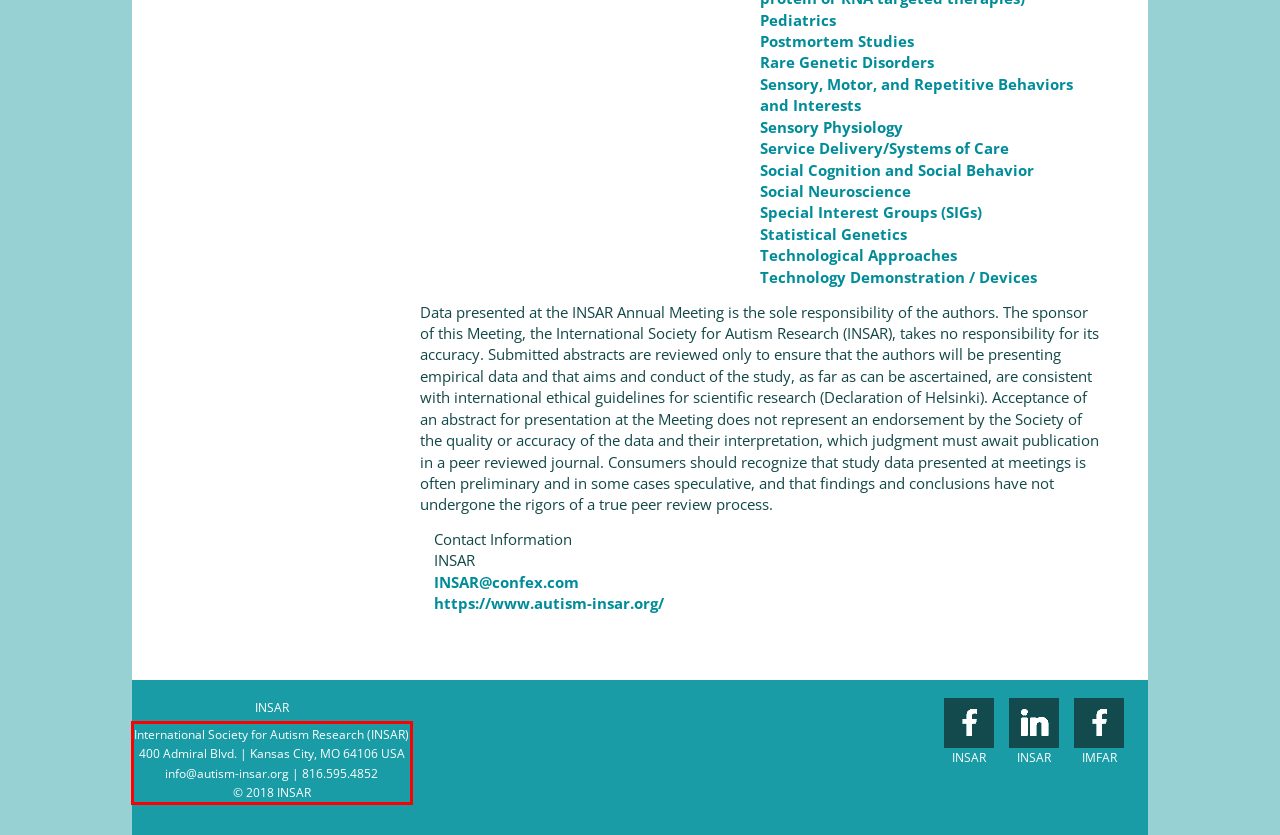From the given screenshot of a webpage, identify the red bounding box and extract the text content within it.

International Society for Autism Research (INSAR) 400 Admiral Blvd. | Kansas City, MO 64106 USA info@autism-insar.org | 816.595.4852 © 2018 INSAR